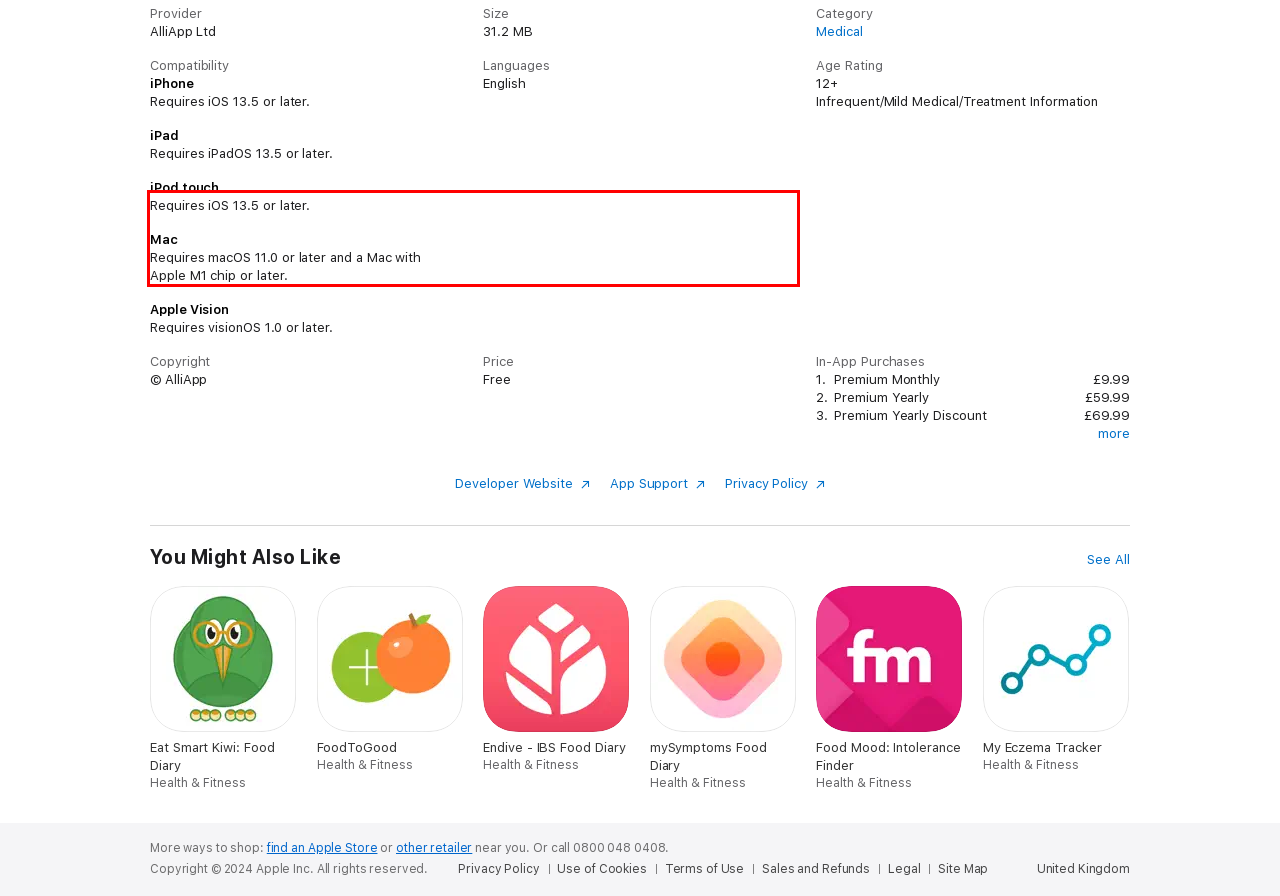Given a webpage screenshot, locate the red bounding box and extract the text content found inside it.

Payment is charged through iTunes account at confirmation of subscription purchase. Subscriptions auto-renew unless auto-renew is turned off at least 24-hours before the end of the current subscription period. Subscribers will be charged for renewal 24-hours prior to the end of the current subscription period. Any unused portion of a free trial period, if offered, will be forfeited when the user purchases a subscription to that publication, where applicable.